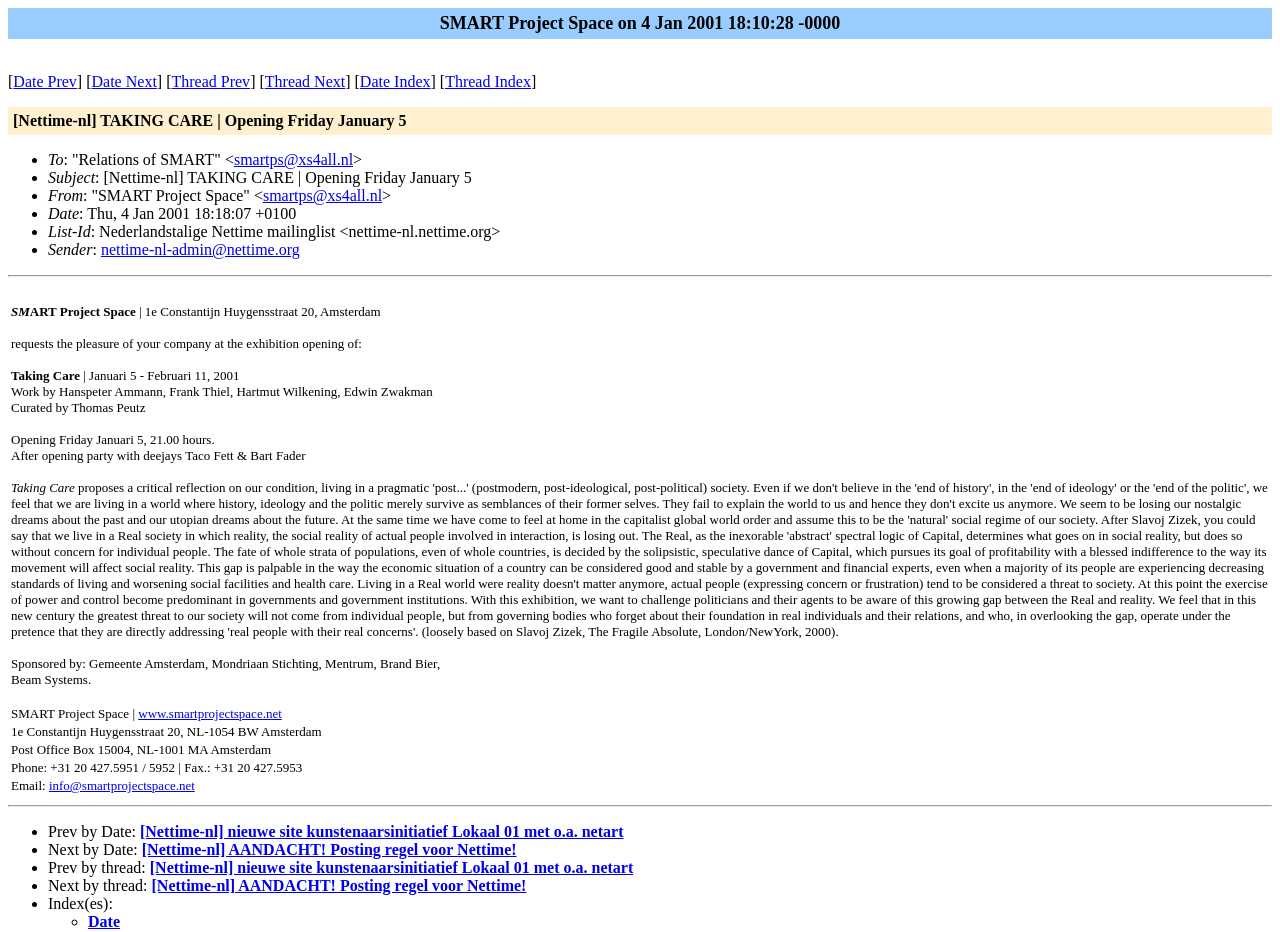Provide a brief response to the question using a single word or phrase: 
What is the title of the email?

TAKING CARE | Opening Friday January 5